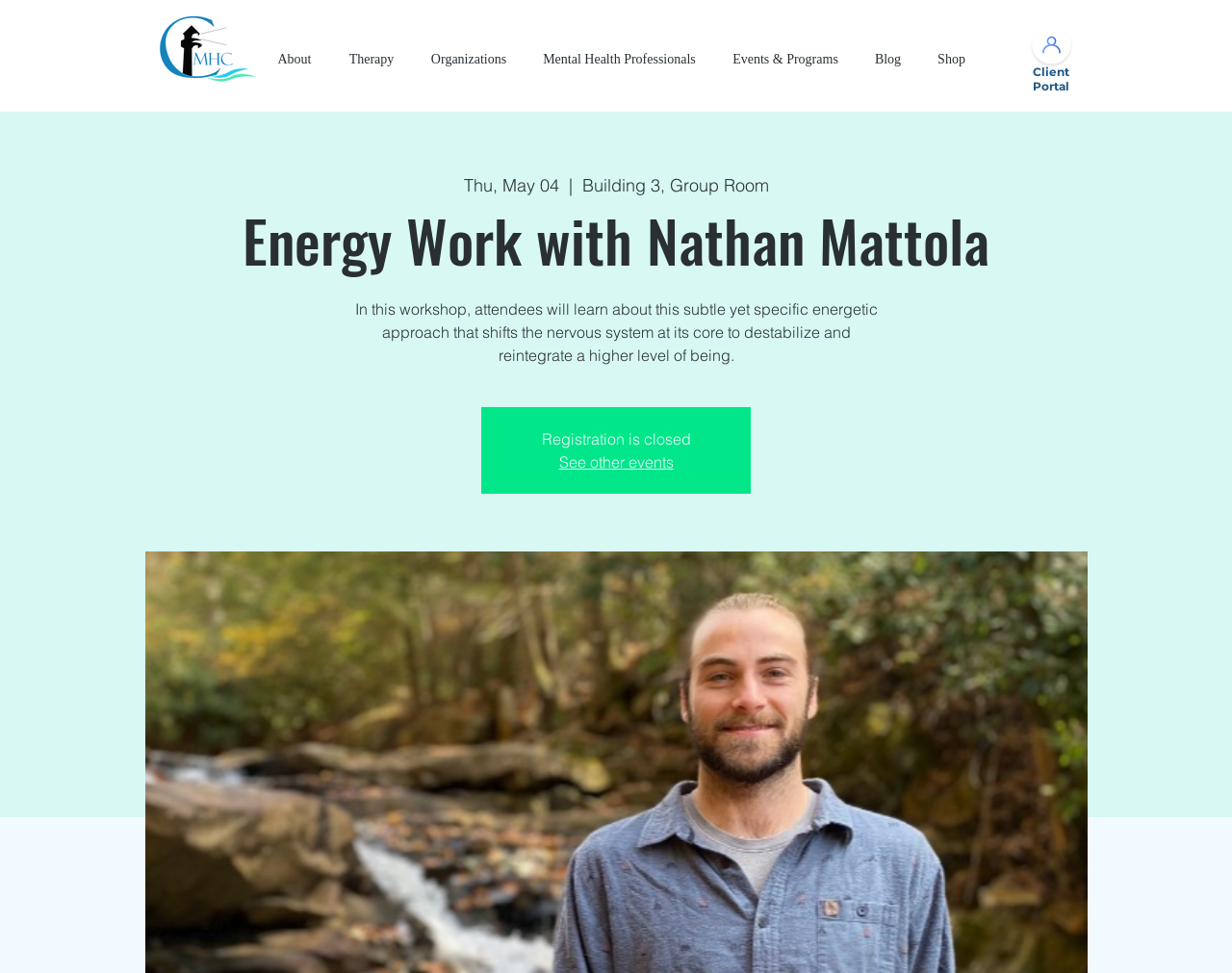Using the description "Blog", locate and provide the bounding box of the UI element.

[0.695, 0.037, 0.746, 0.086]